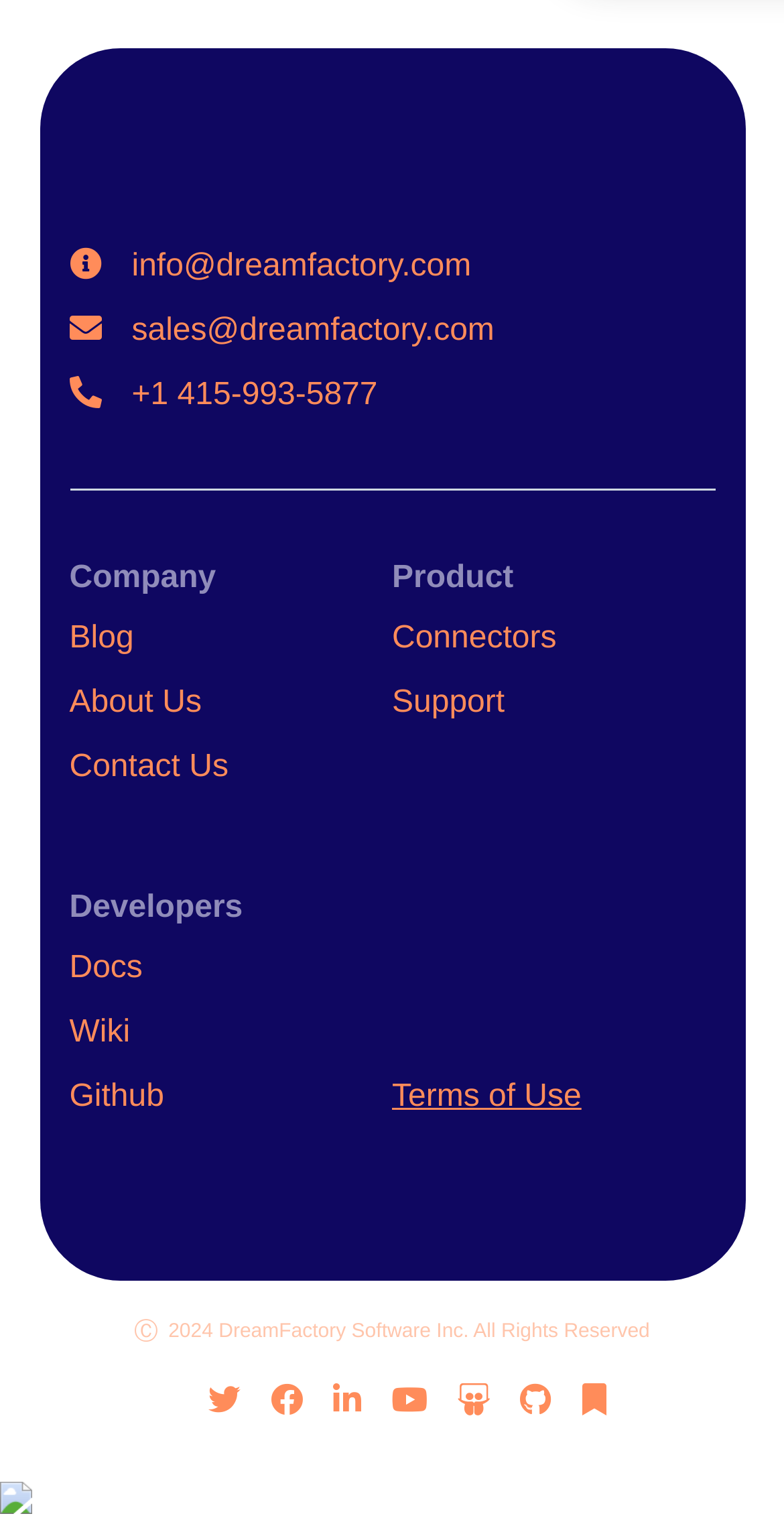Determine the bounding box coordinates of the clickable region to carry out the instruction: "Visit the Github page".

[0.088, 0.709, 0.209, 0.731]